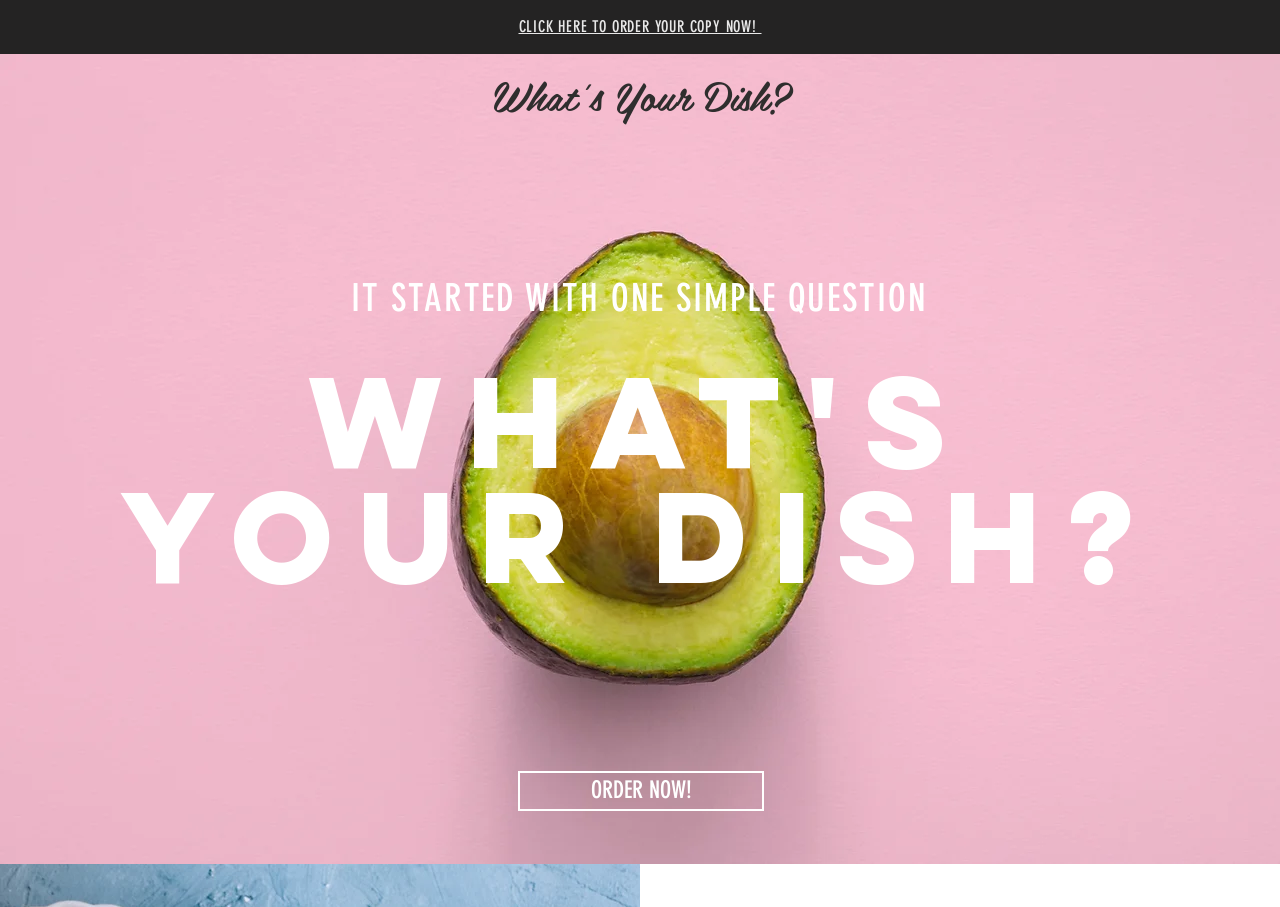Find and extract the text of the primary heading on the webpage.

What's your dish?